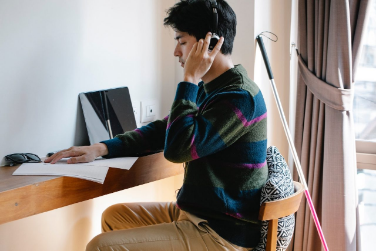Answer the question with a single word or phrase: 
What type of light is streaming into the room?

Natural light